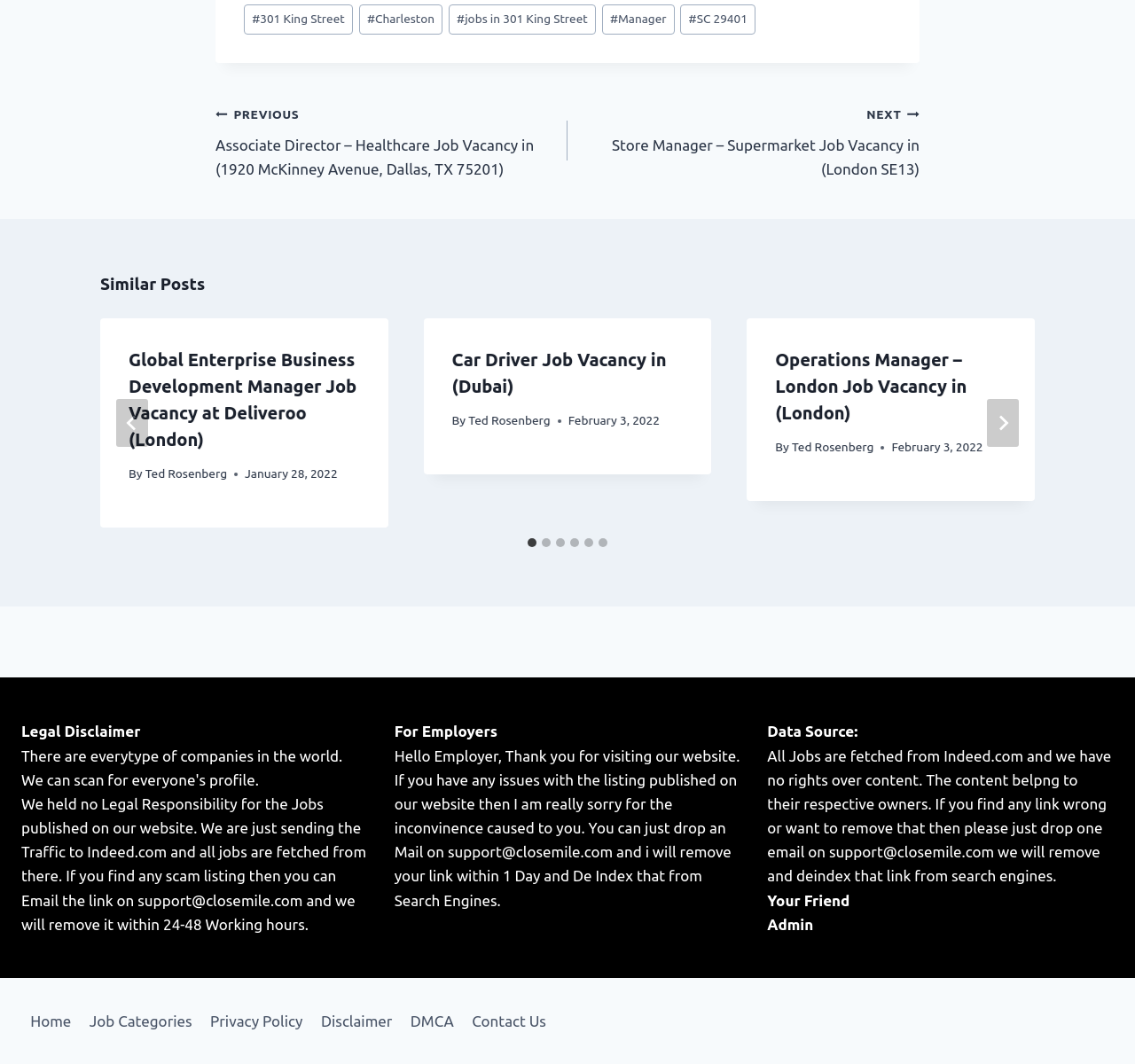What is the purpose of this webpage? Look at the image and give a one-word or short phrase answer.

Job search